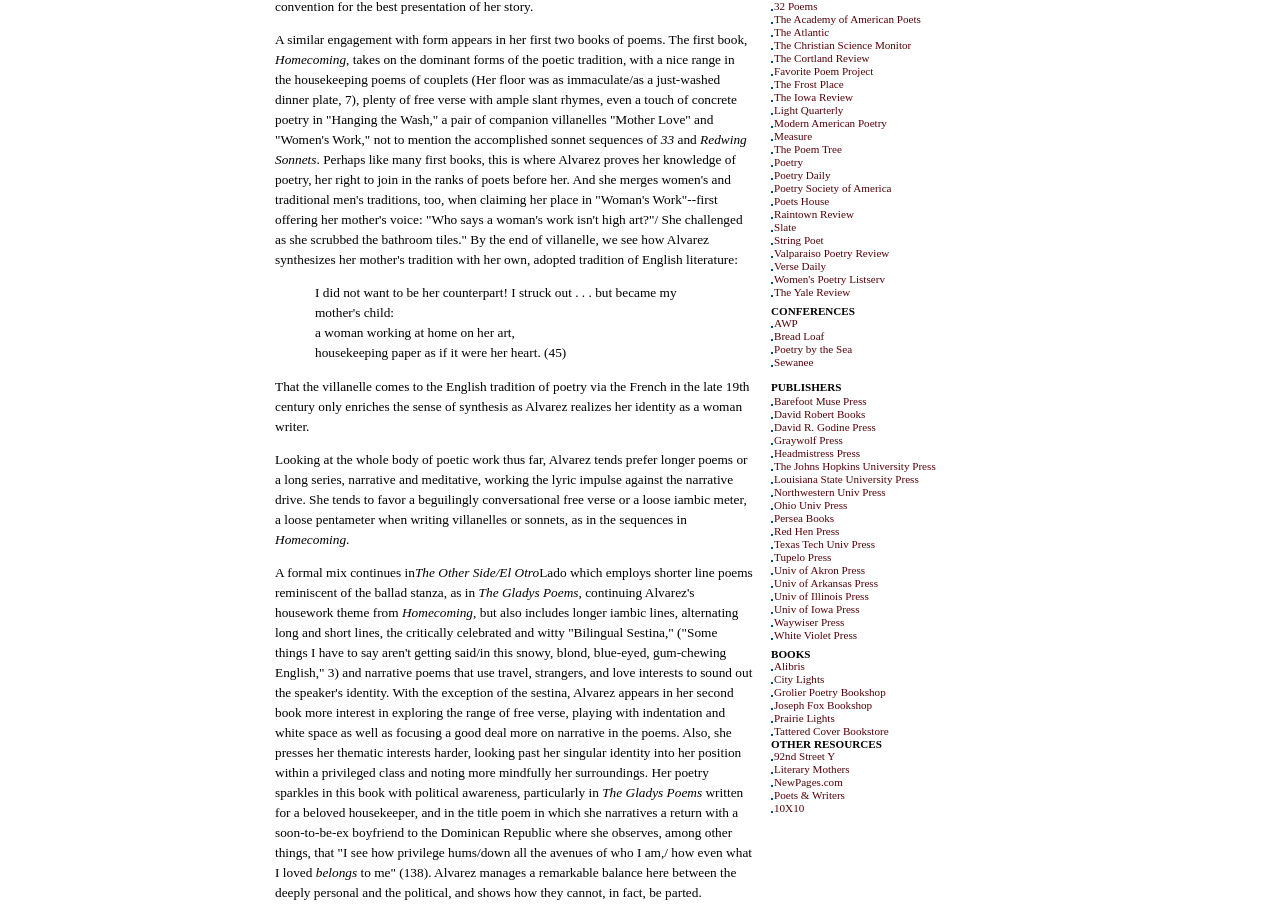Locate the bounding box coordinates of the clickable region necessary to complete the following instruction: "explore the link to Women's Poetry Listserv". Provide the coordinates in the format of four float numbers between 0 and 1, i.e., [left, top, right, bottom].

[0.605, 0.296, 0.691, 0.312]